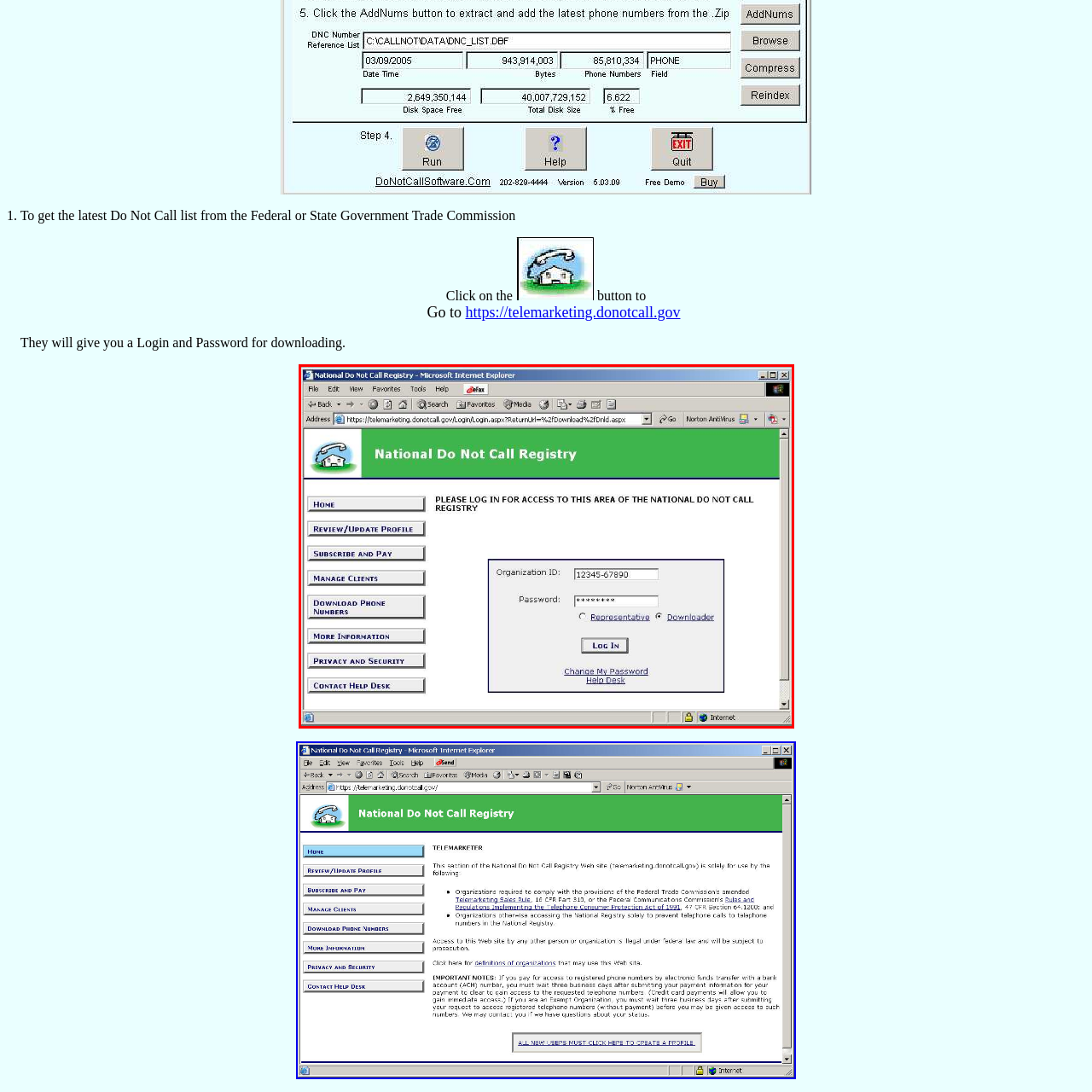Give a detailed caption for the image that is encased within the red bounding box.

The image displays a webpage titled "National Do Not Call Registry," presented in a classic Microsoft Internet Explorer interface. The top part of the page features a prominent green header with the title, indicating access to the National Do Not Call Registry. Below the header, there is a message prompting users to log in to access specific features of the registry. 

The main content area includes fields for entering an "Organization ID" and "Password," accompanied by a command button labeled "LOG IN." Additionally, there are links for users to change their password or access the help desk. The sidebar contains navigation options such as "Home," "Review/Update Profile," "Subscribe and Pay," "Manage Clients," "Download Phone Numbers," "More Information," "Privacy and Security," and "Contact Help Desk," facilitating user interaction with the site. Overall, the layout reflects a straightforward user interface aimed at ensuring privacy and ease of access to important telemarketing resources.